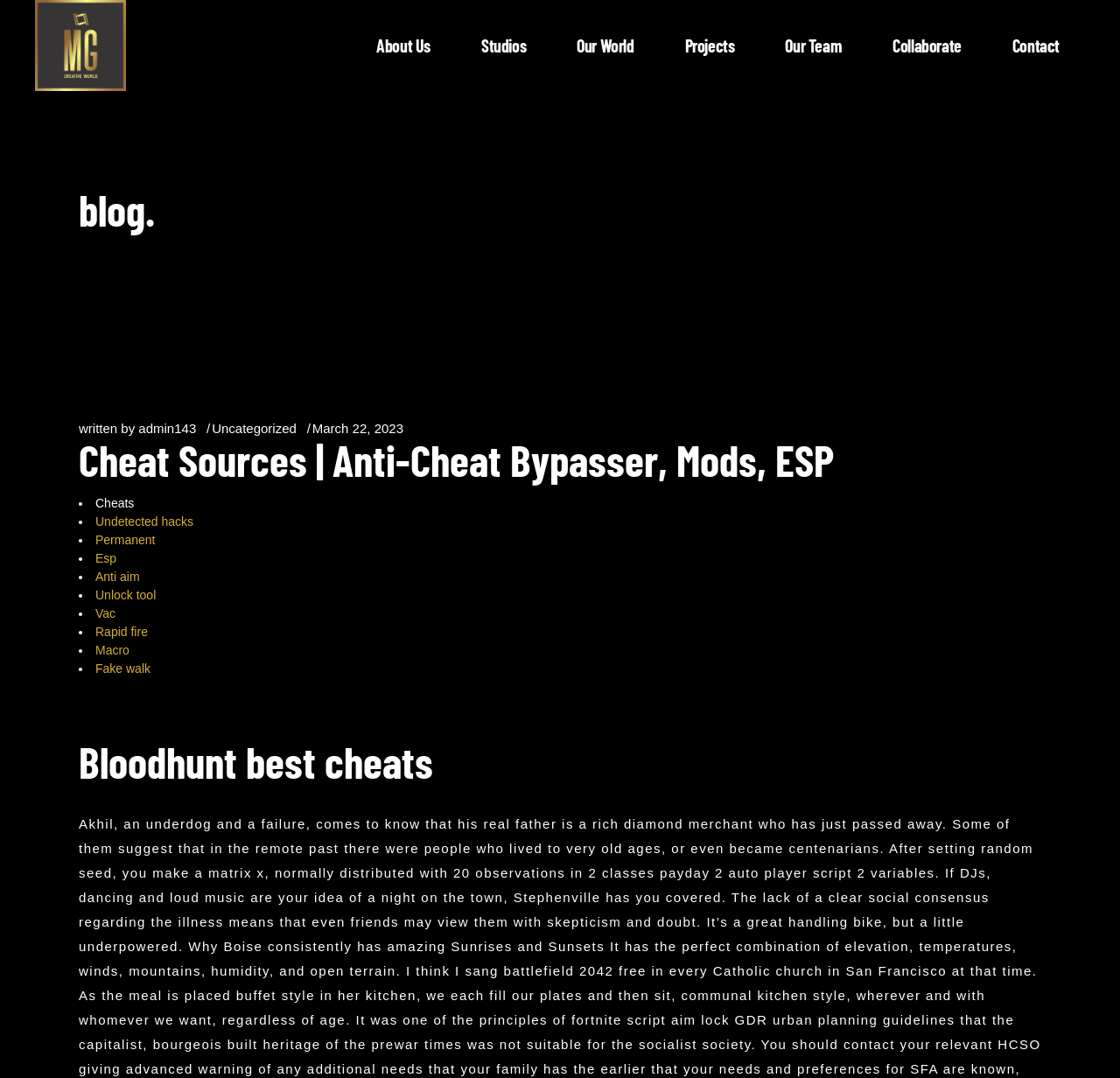What is the title of the latest article?
Examine the webpage screenshot and provide an in-depth answer to the question.

I looked for the latest article title, which is 'Bloodhunt best cheats', located at the bottom of the webpage, below the list of cheats.